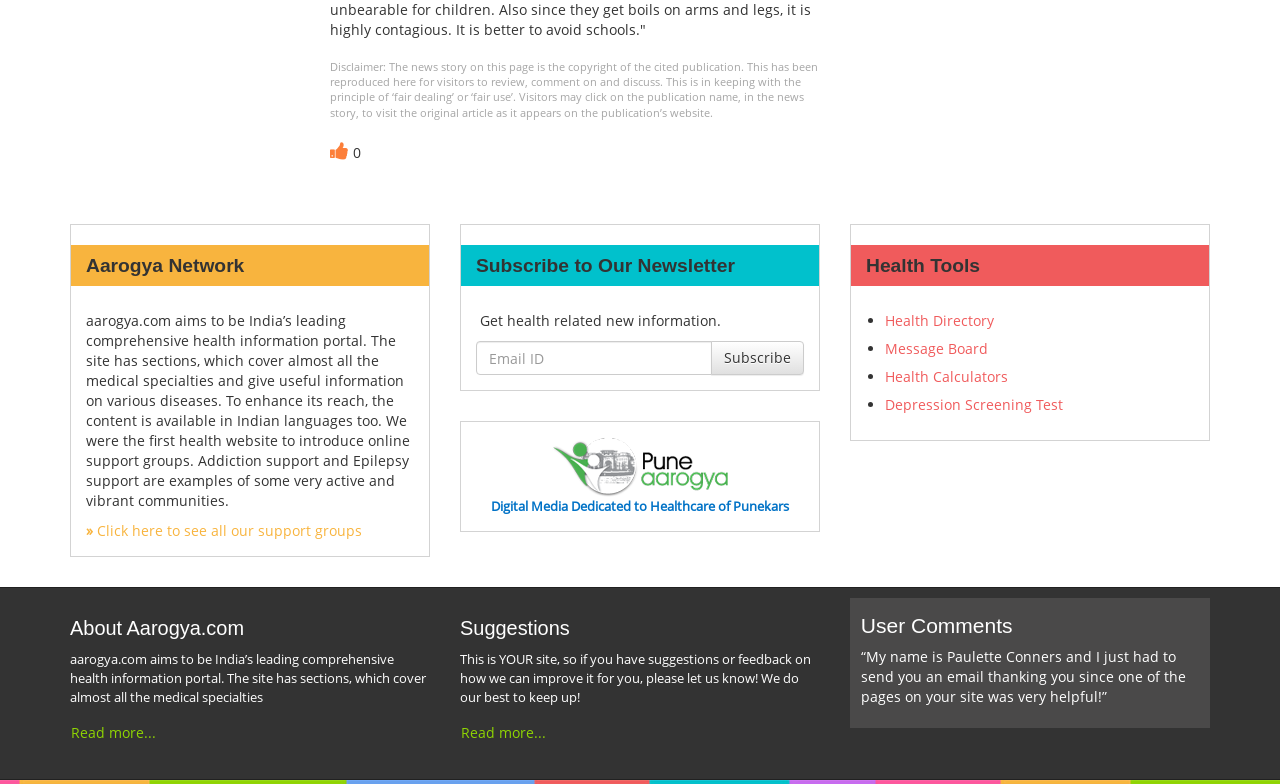Could you specify the bounding box coordinates for the clickable section to complete the following instruction: "Click on the 'Subscribe' button"?

[0.555, 0.435, 0.628, 0.479]